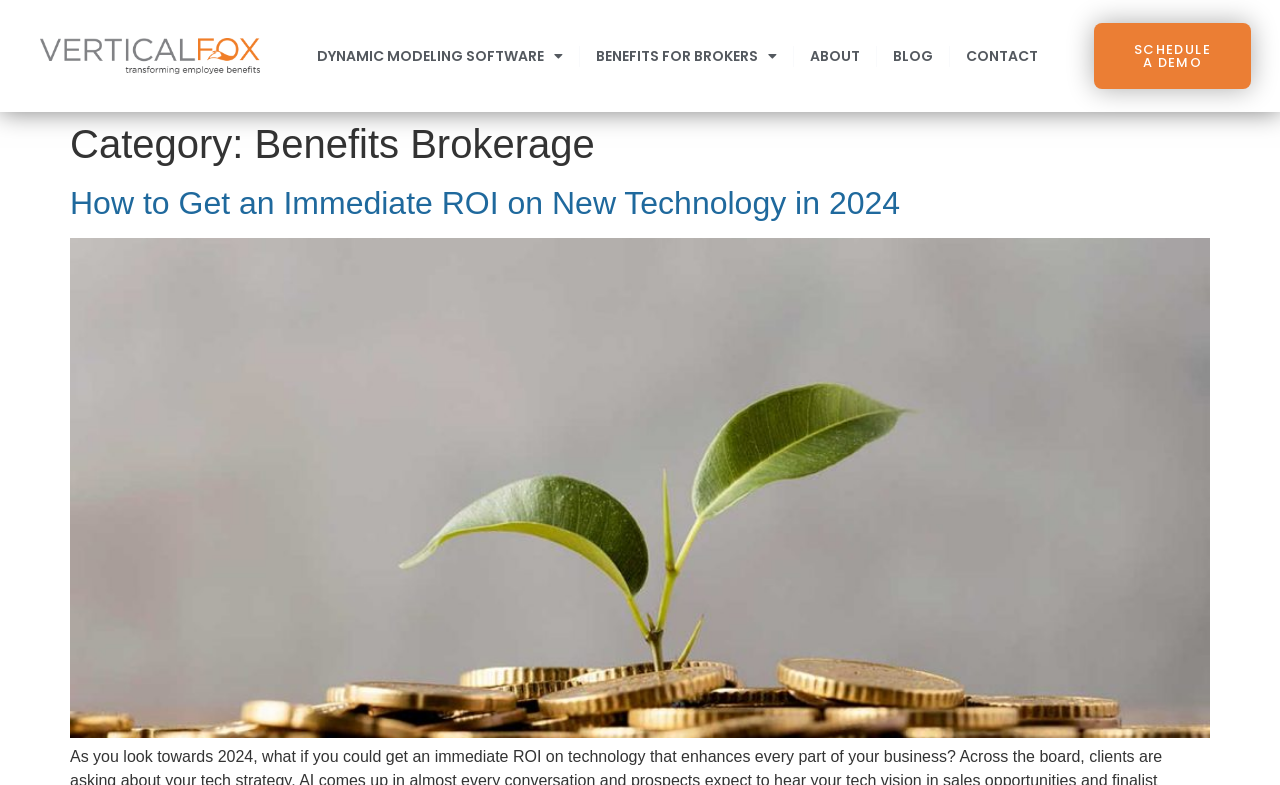Pinpoint the bounding box coordinates of the area that should be clicked to complete the following instruction: "Visit the 'ABOUT' page". The coordinates must be given as four float numbers between 0 and 1, i.e., [left, top, right, bottom].

[0.62, 0.013, 0.684, 0.13]